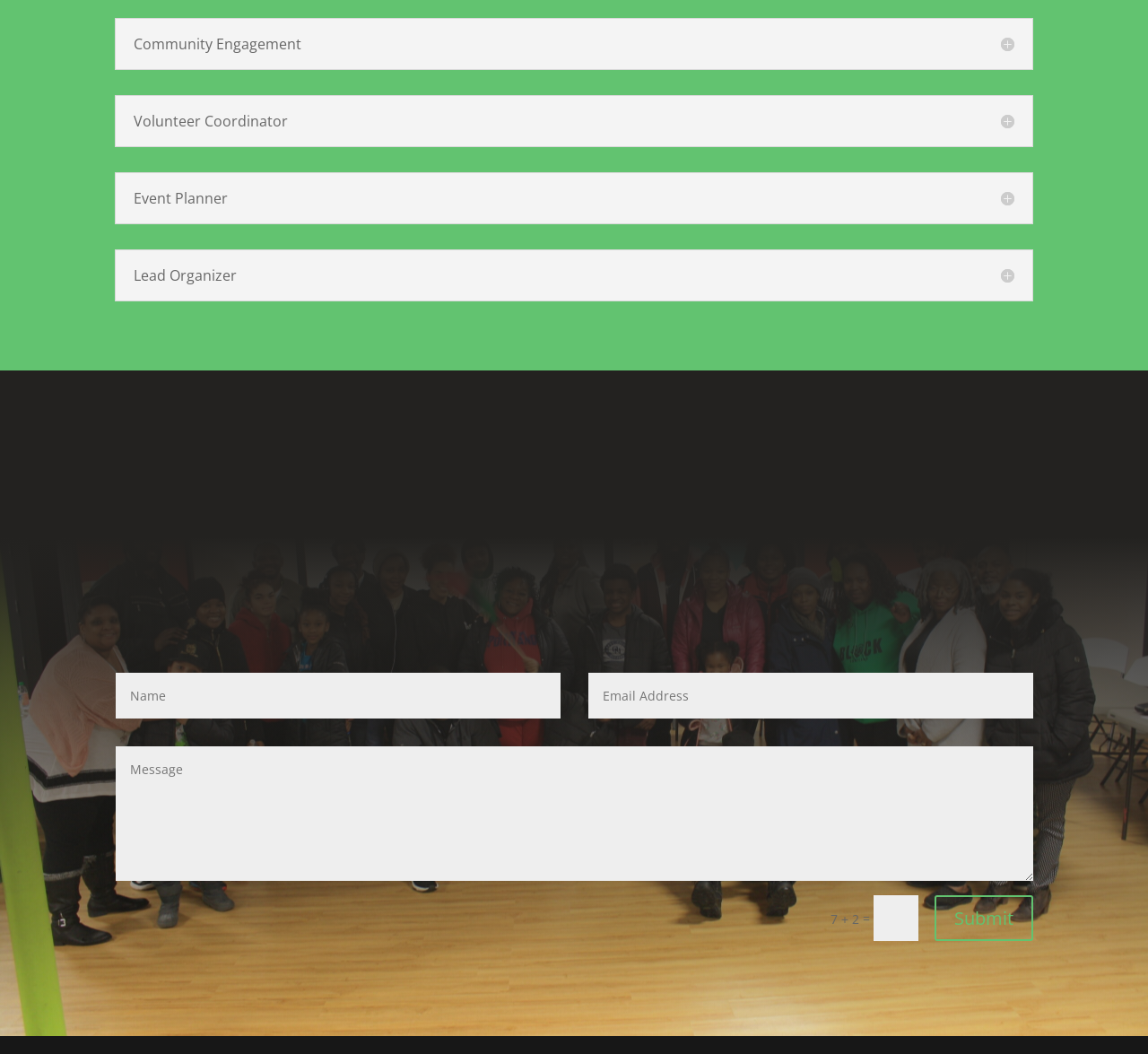What is the button text?
We need a detailed and exhaustive answer to the question. Please elaborate.

The button element has a text of 'Submit 5' and is located at the bottom of the webpage with a bounding box of [0.814, 0.85, 0.9, 0.893].